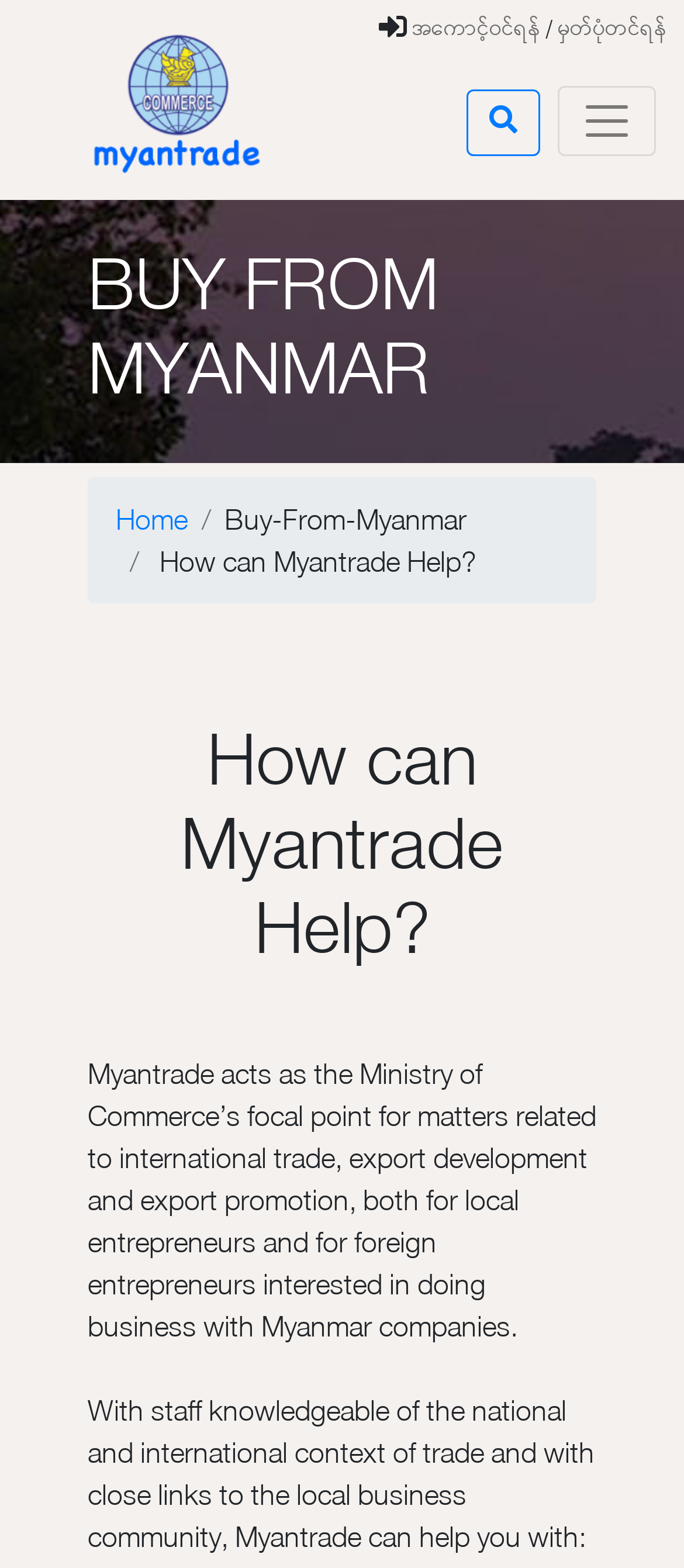Explain the contents of the webpage comprehensively.

The webpage appears to be the official website of Myantrade, a government agency focused on international trade, export development, and export promotion. 

At the top left corner, there is a main logo image. Next to it, there is a toggle navigation button. Below these elements, there is a heading that reads "BUY FROM MYANMAR" in a prominent font size. 

Underneath the heading, there is a breadcrumb navigation section that displays the current page's location. The breadcrumb navigation consists of three elements: "Home", "Buy-From-Myanmar", and "How can Myantrade Help?".

The main content of the webpage is divided into sections. The first section has a heading that reads "How can Myantrade Help?" and is followed by a paragraph of text that describes the role of Myantrade in facilitating international trade and export development. The text explains that Myantrade can provide assistance to both local and foreign entrepreneurs interested in doing business with Myanmar companies.

Below this section, there is another section of text that outlines the specific ways in which Myantrade can help, although the exact details are not specified. 

On the right side of the page, there are several links and buttons, including a link to log in or register, a button with an unspecified function, and an iframe that takes up a significant portion of the page.